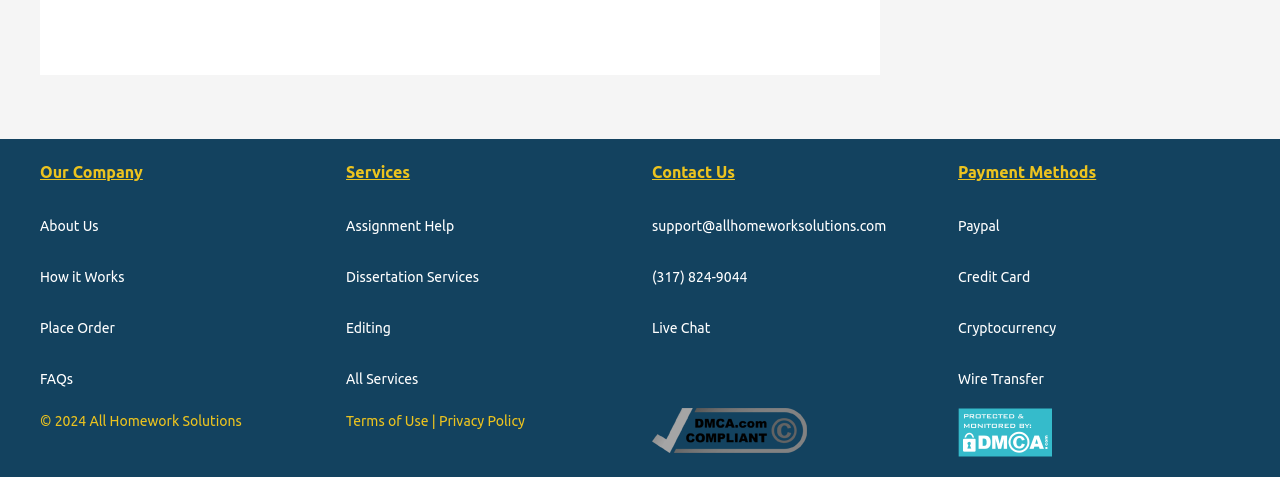What is the phone number for contact?
Using the image, provide a detailed and thorough answer to the question.

The phone number can be found under the 'Contact Us' section, where it says '(317) 824-9044'.